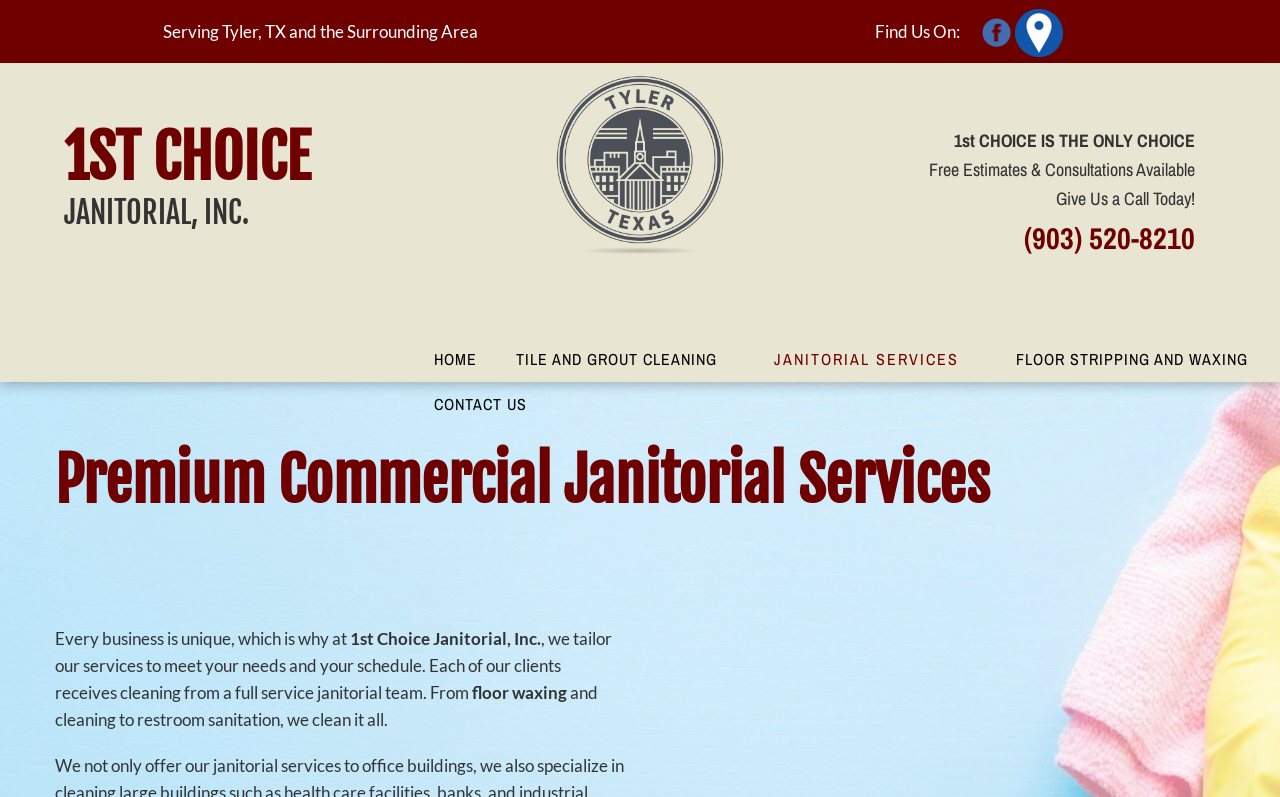Identify the bounding box coordinates of the part that should be clicked to carry out this instruction: "Go to the Home page".

[0.333, 0.422, 0.378, 0.479]